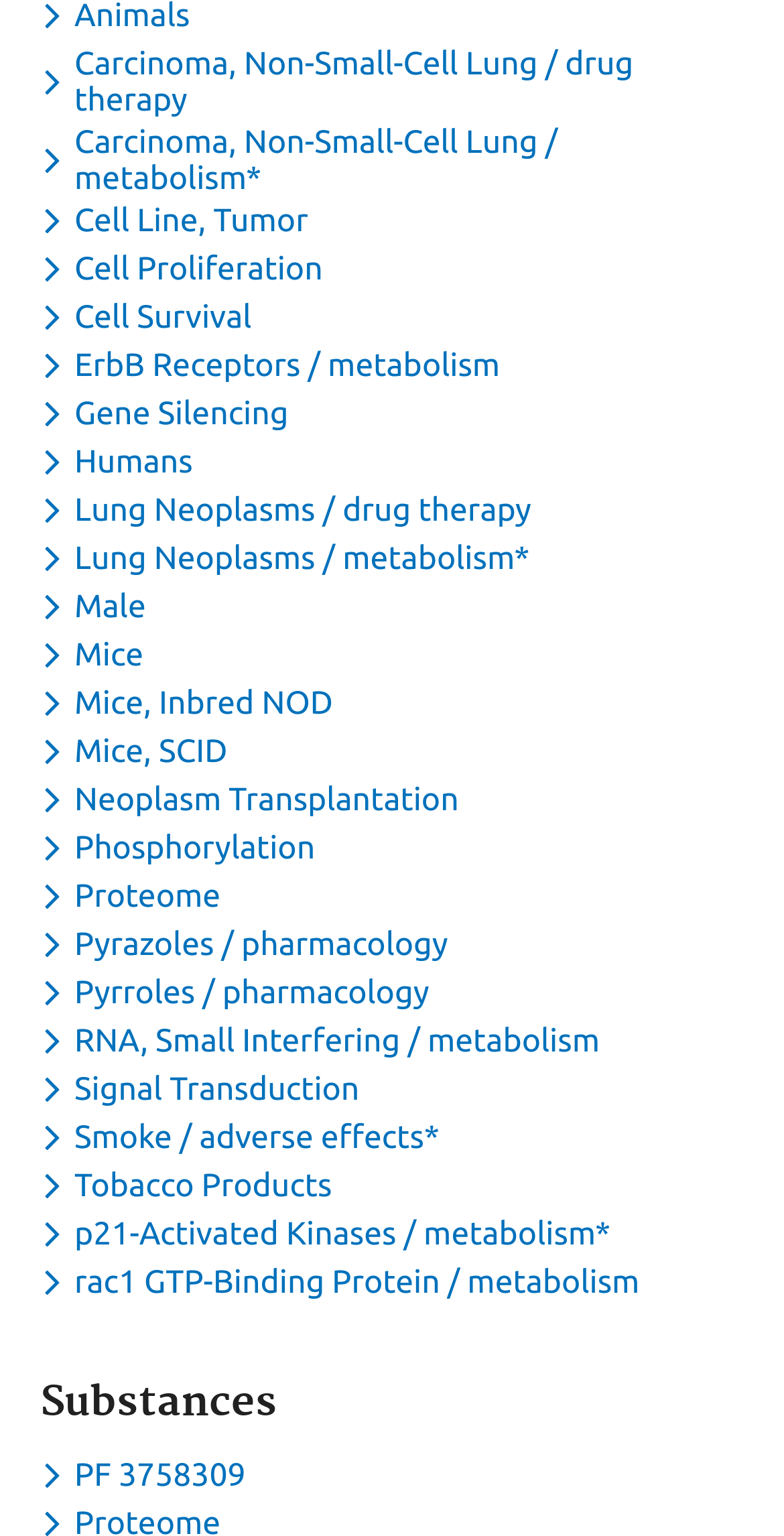Determine the bounding box coordinates for the clickable element to execute this instruction: "Toggle dropdown menu for keyword Carcinoma, Non-Small-Cell Lung / drug therapy". Provide the coordinates as four float numbers between 0 and 1, i.e., [left, top, right, bottom].

[0.051, 0.029, 0.923, 0.077]